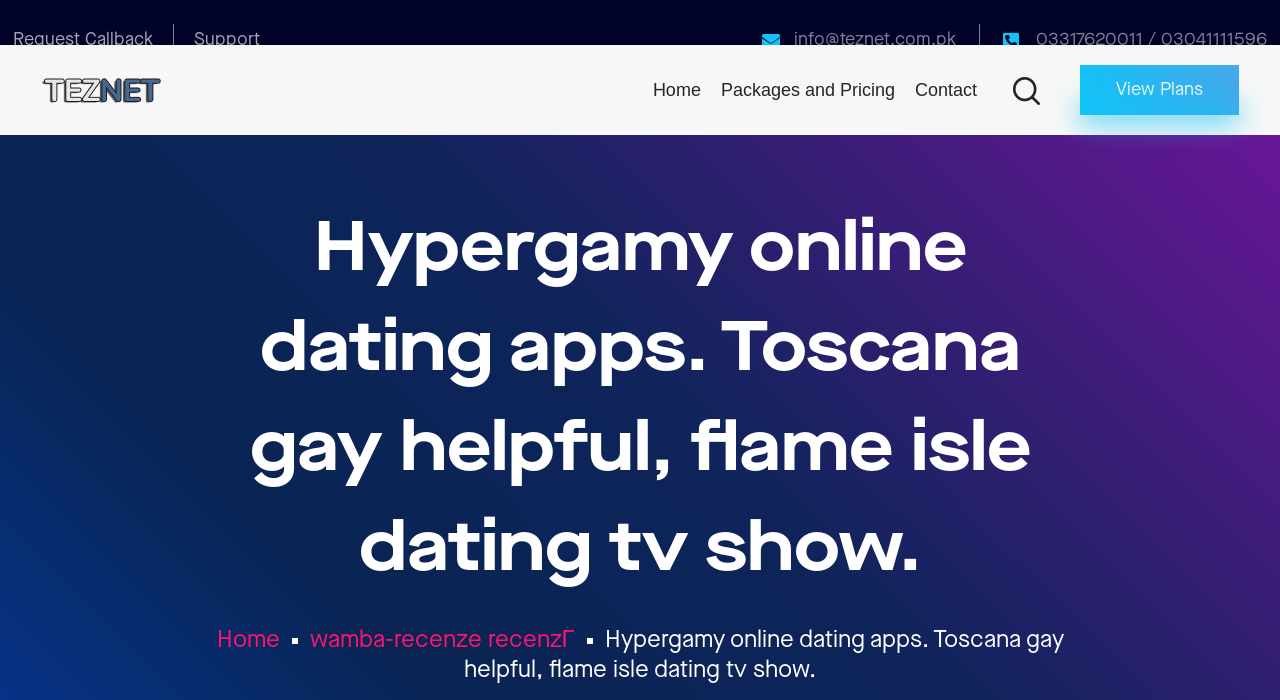Please identify the bounding box coordinates of the element that needs to be clicked to execute the following command: "Click on the 'Request Callback' link". Provide the bounding box using four float numbers between 0 and 1, formatted as [left, top, right, bottom].

[0.032, 0.009, 0.141, 0.055]